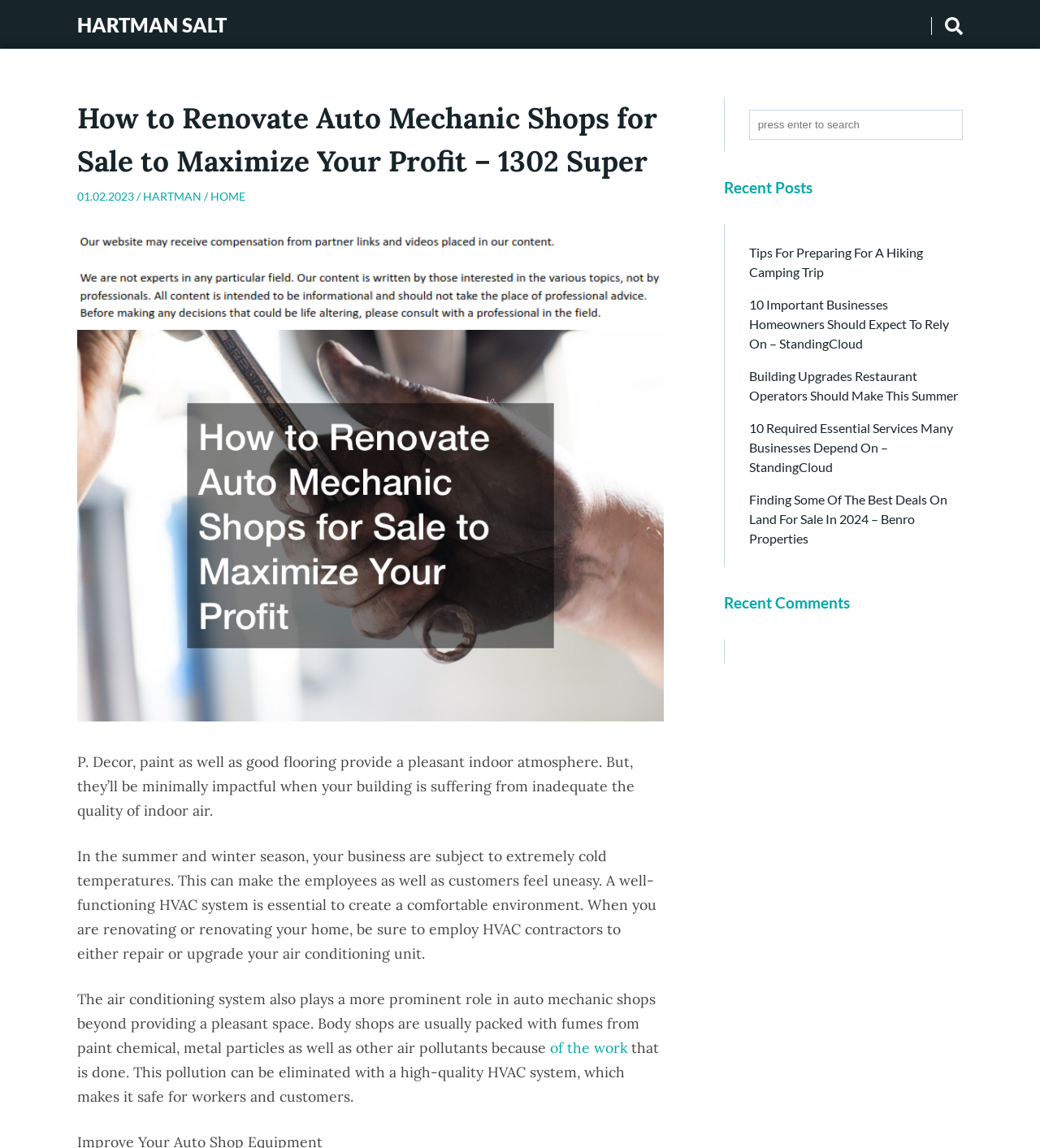Determine the main headline from the webpage and extract its text.

How to Renovate Auto Mechanic Shops for Sale to Maximize Your Profit – 1302 Super